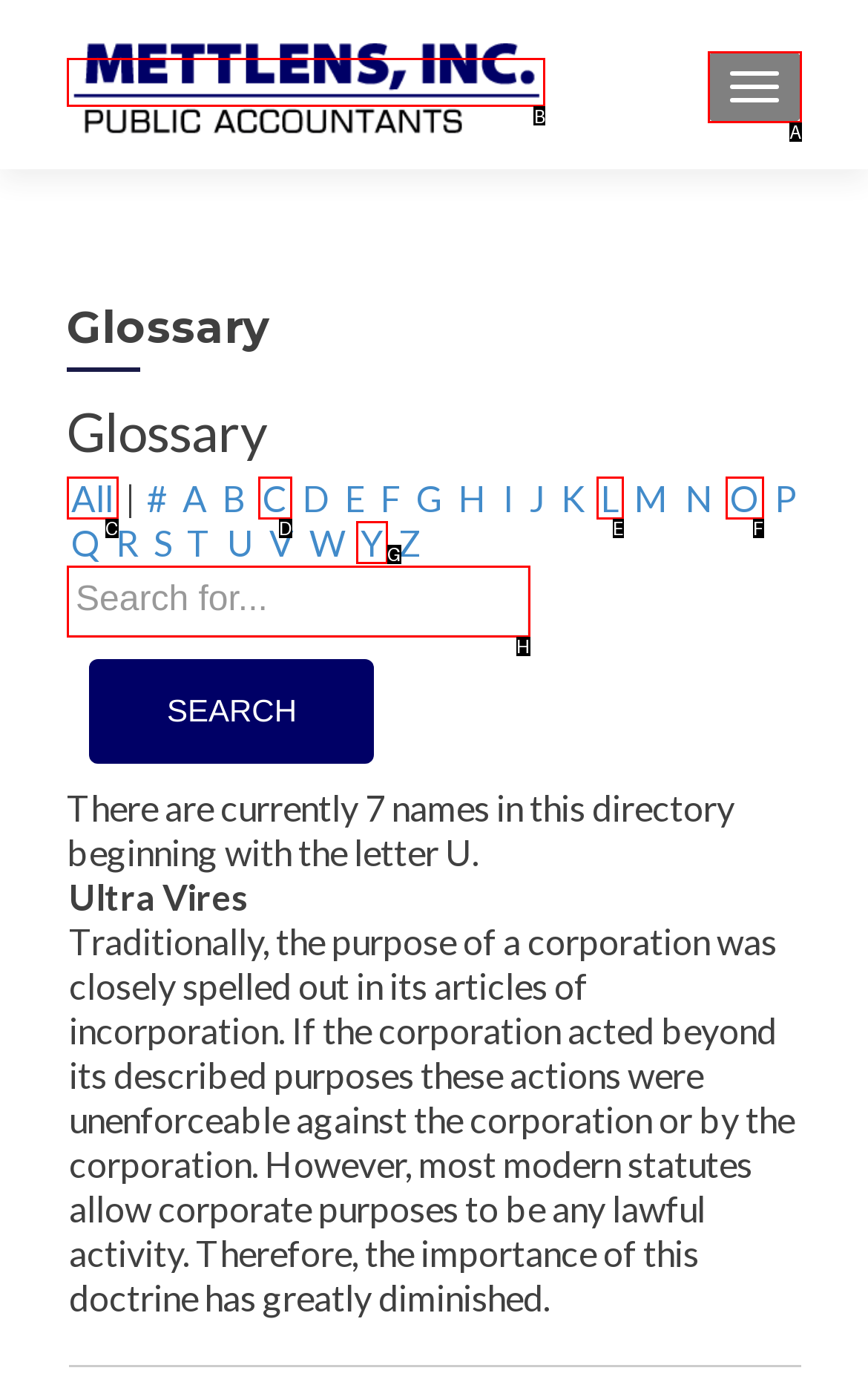Choose the UI element to click on to achieve this task: Go to the Mettlens, Inc homepage. Reply with the letter representing the selected element.

B